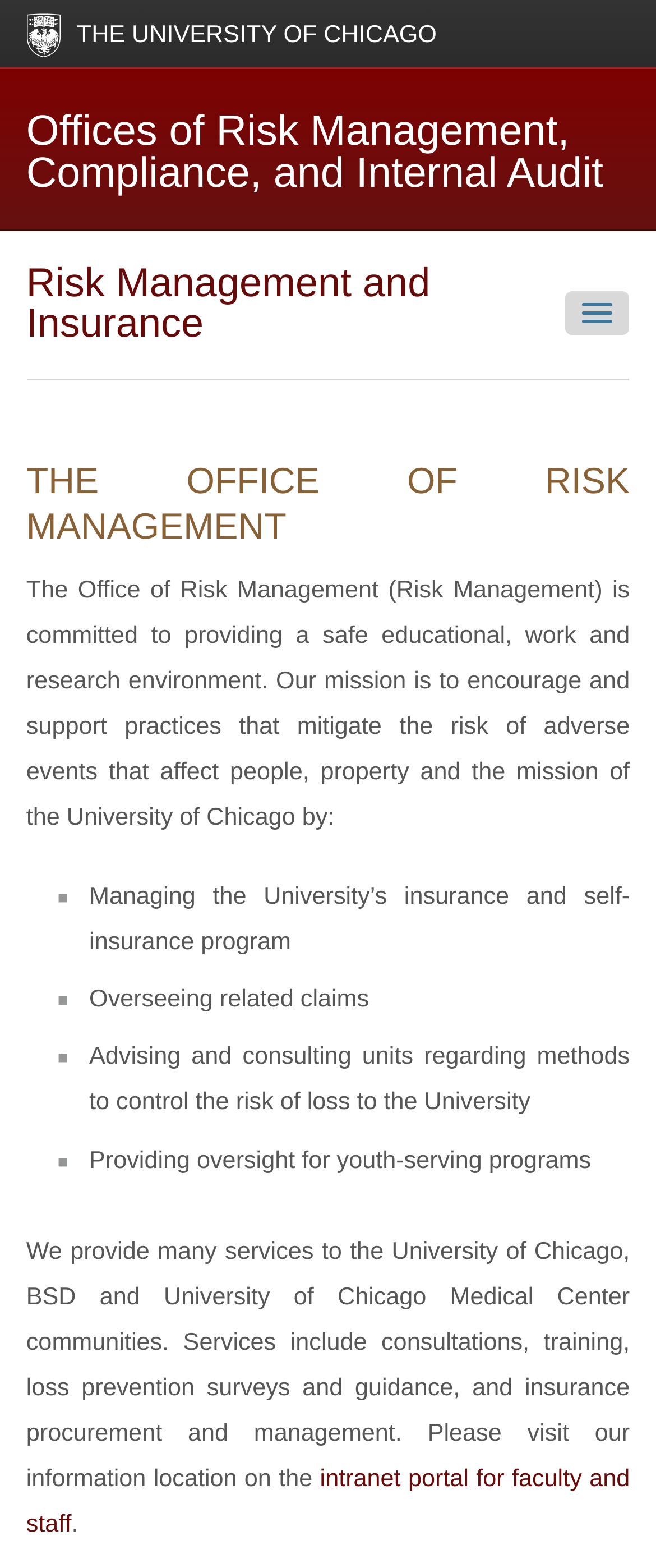Find the bounding box coordinates corresponding to the UI element with the description: "Minors on Campus". The coordinates should be formatted as [left, top, right, bottom], with values as floats between 0 and 1.

[0.04, 0.798, 0.311, 0.813]